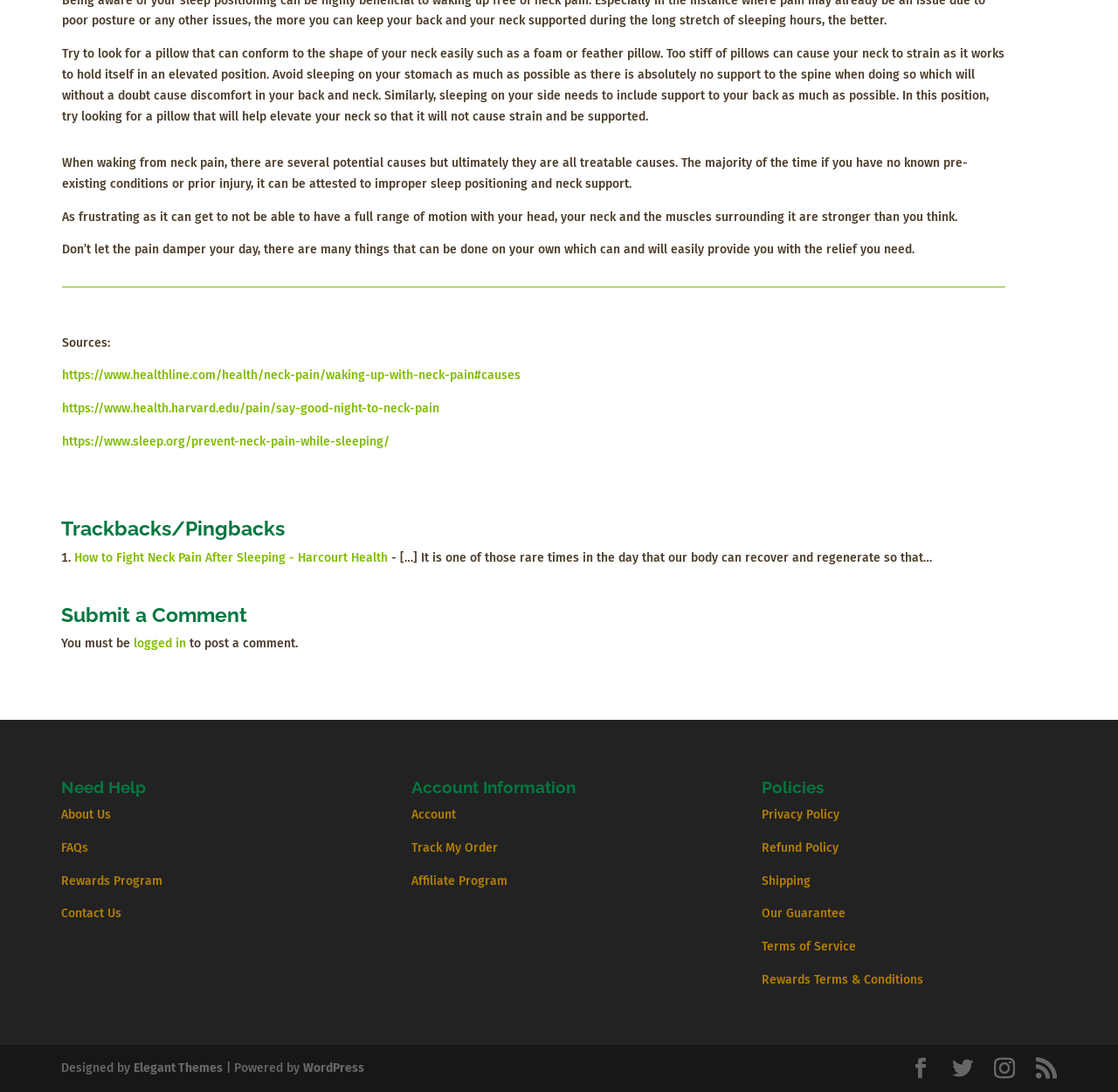What is the purpose of the section 'Trackbacks/Pingbacks'?
Carefully analyze the image and provide a detailed answer to the question.

The section 'Trackbacks/Pingbacks' appears to be a section for displaying comments or responses from other users, as it contains a link to a comment from 'Harcourt Health'.